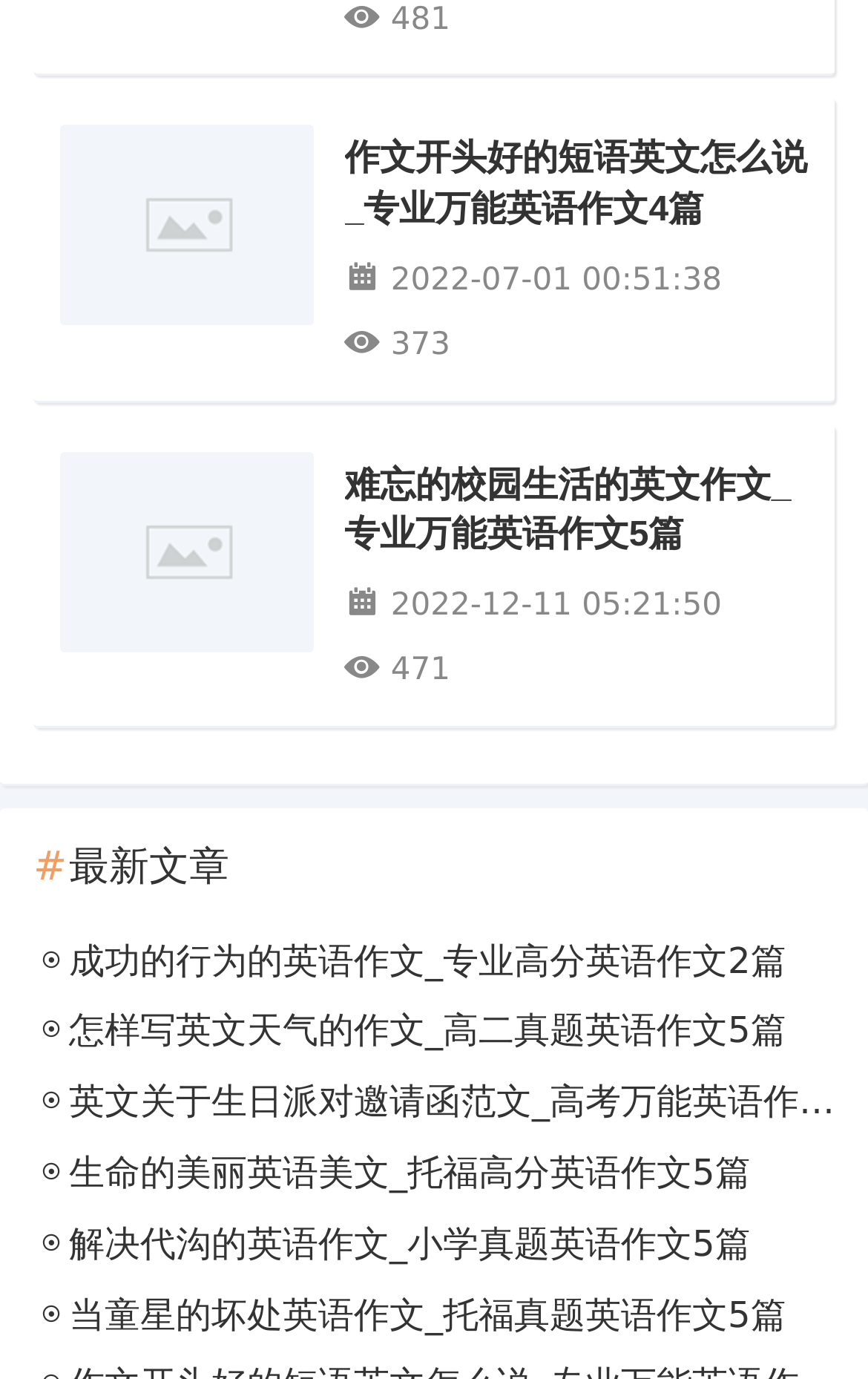Respond with a single word or phrase for the following question: 
How many articles are on this webpage?

5